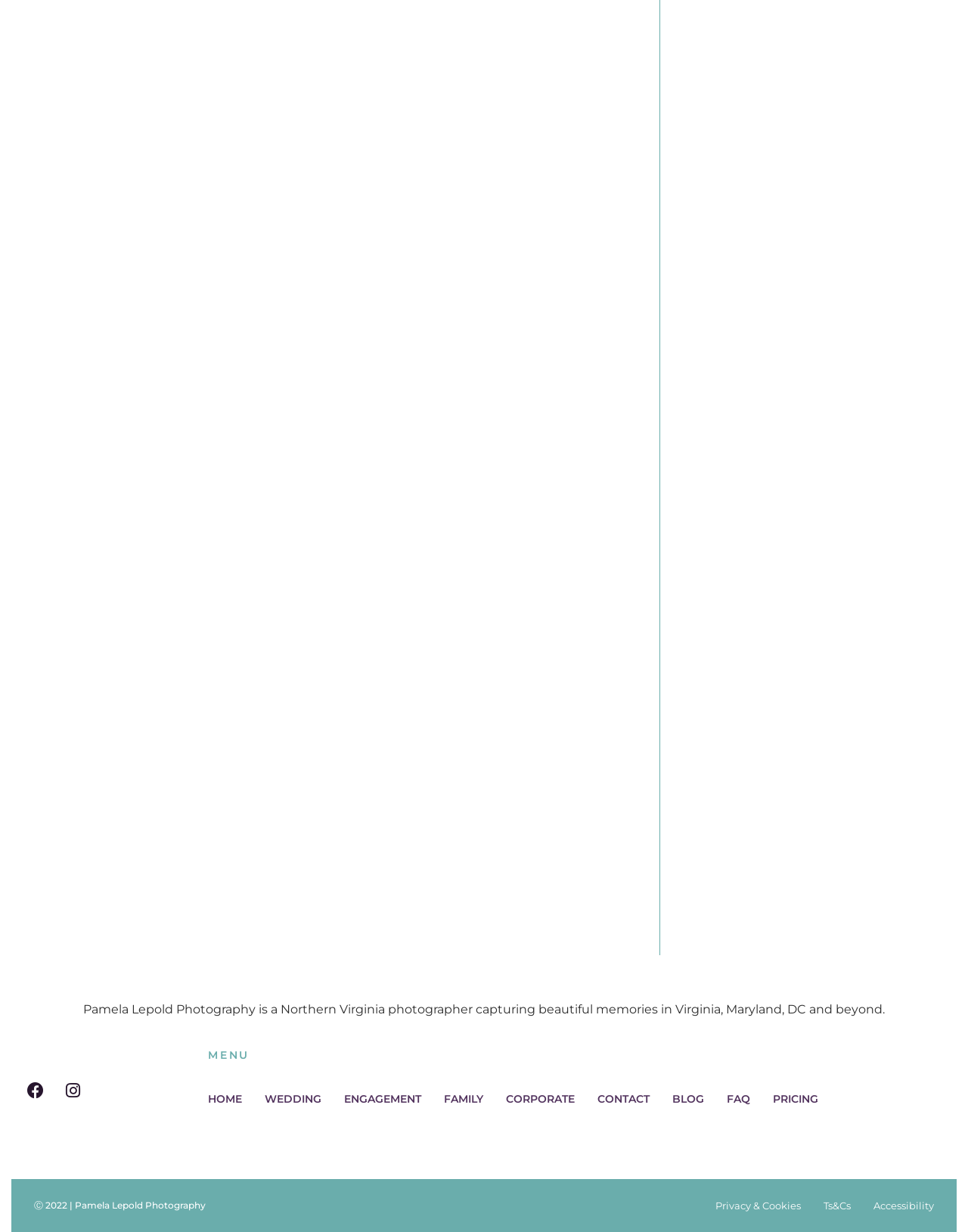Specify the bounding box coordinates (top-left x, top-left y, bottom-right x, bottom-right y) of the UI element in the screenshot that matches this description: Privacy & Cookies

[0.739, 0.972, 0.827, 0.984]